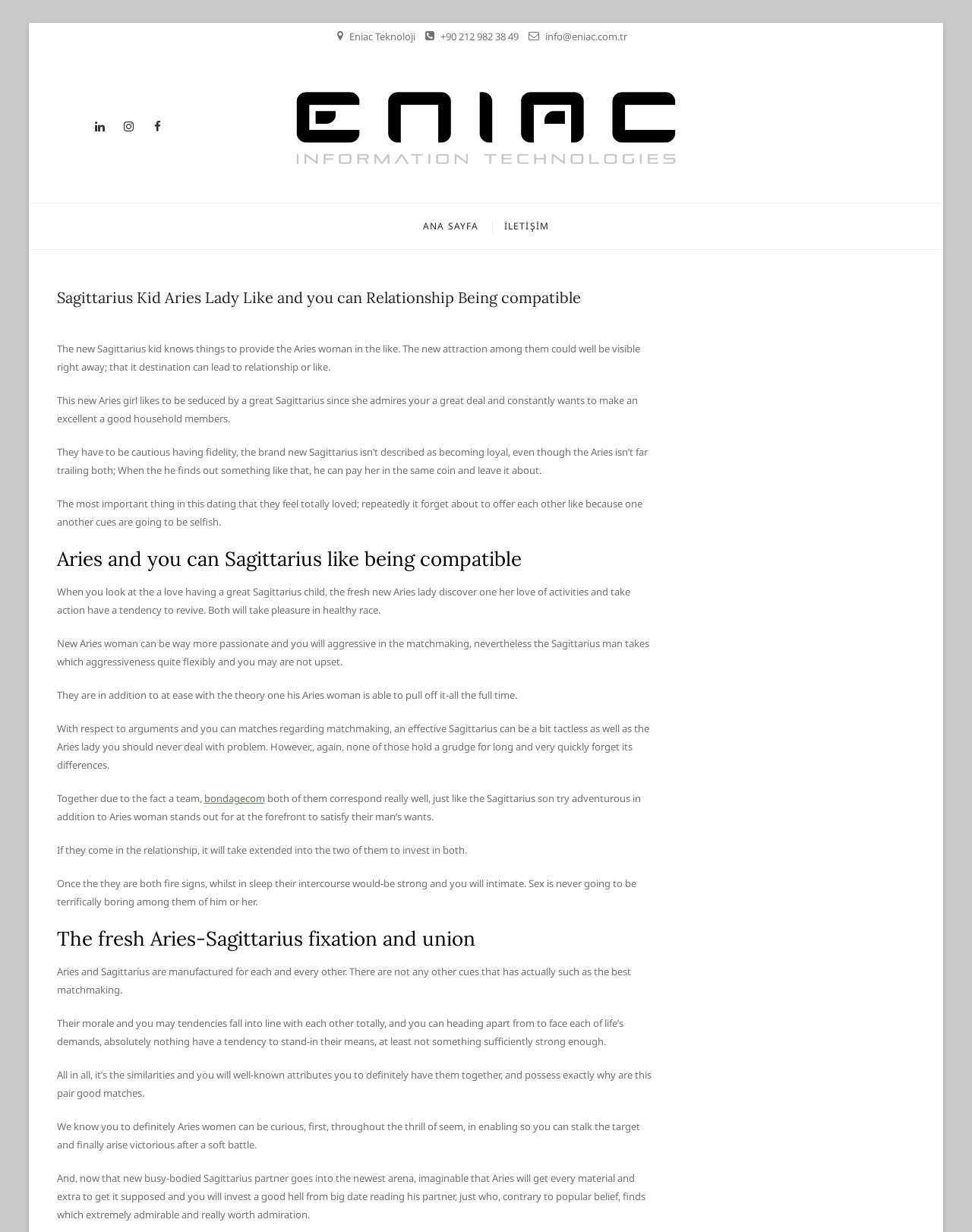Kindly determine the bounding box coordinates for the clickable area to achieve the given instruction: "Check out the Webstorm 10 features".

None